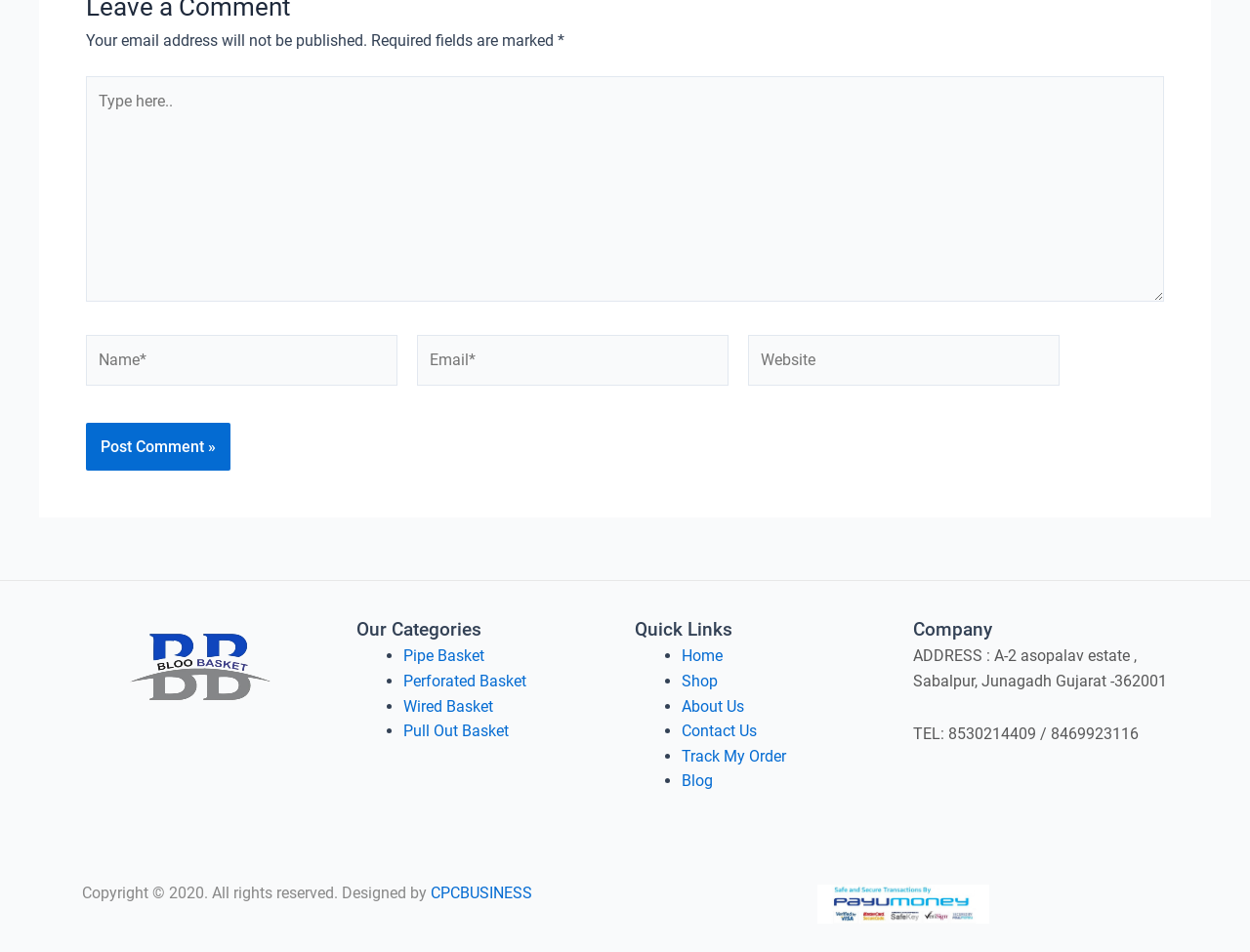Provide the bounding box coordinates of the UI element this sentence describes: "Request callback »".

None